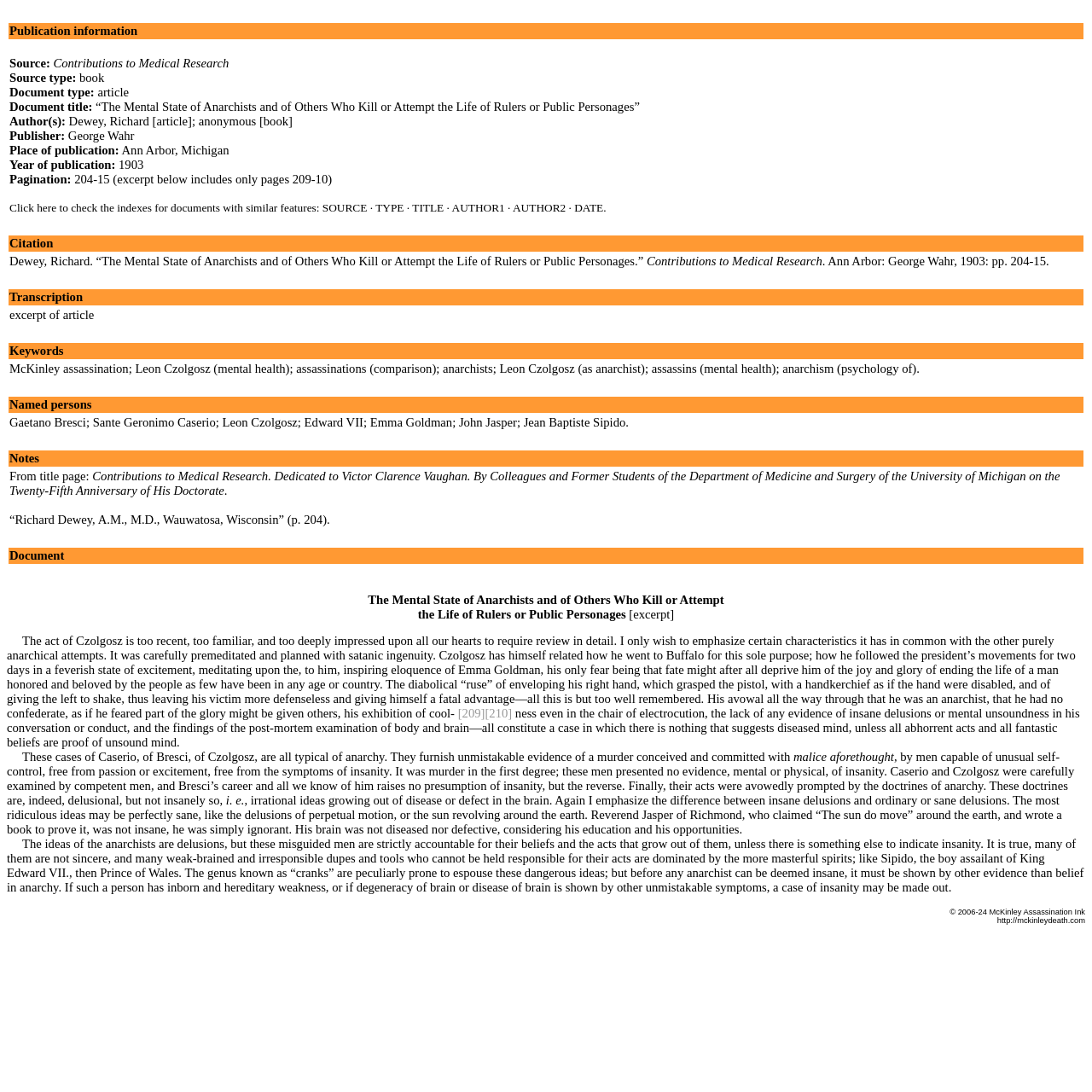Pinpoint the bounding box coordinates of the element to be clicked to execute the instruction: "Explore the 'Keywords'".

[0.008, 0.314, 0.992, 0.329]